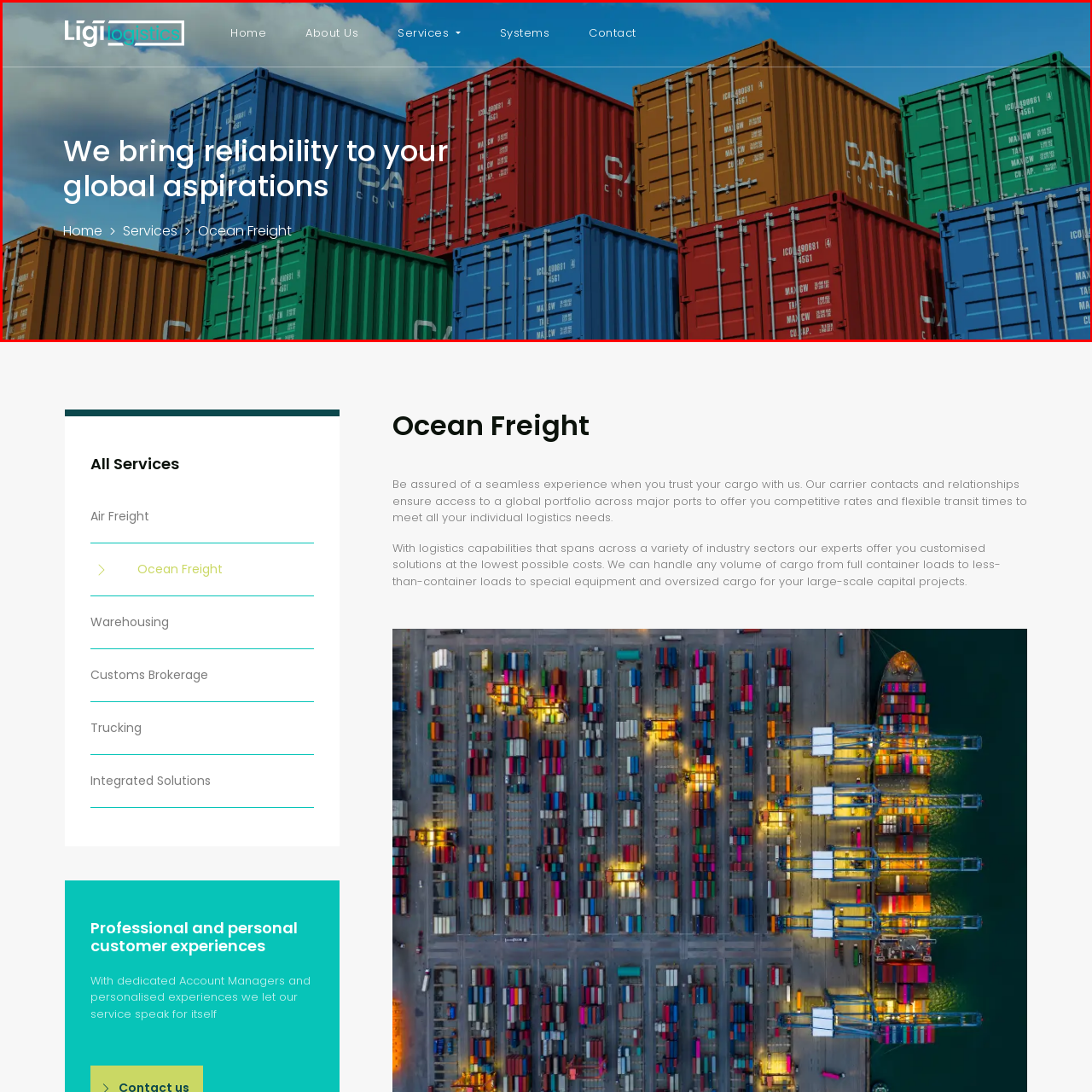Generate an in-depth caption for the image segment highlighted with a red box.

The image showcases a vibrant and dynamic arrangement of shipping containers stacked at a port, representing the logistics services provided by Ligi Logistics. Against a backdrop of a clear blue sky, these brightly colored containers—red, green, blue, and orange—symbolize the global reach and reliability of the company in handling cargo. Overlaid on the image are the words "We bring reliability to your global aspirations," highlighting Ligi Logistics' commitment to ensuring seamless logistics experiences for its customers. The visual sends a strong message about the company's capabilities in ocean freight, emphasizing its role in connecting diverse markets and meeting individual logistics needs. This imagery effectively sets the stage for the services offered, inviting clients to trust their cargo with a professional partner.